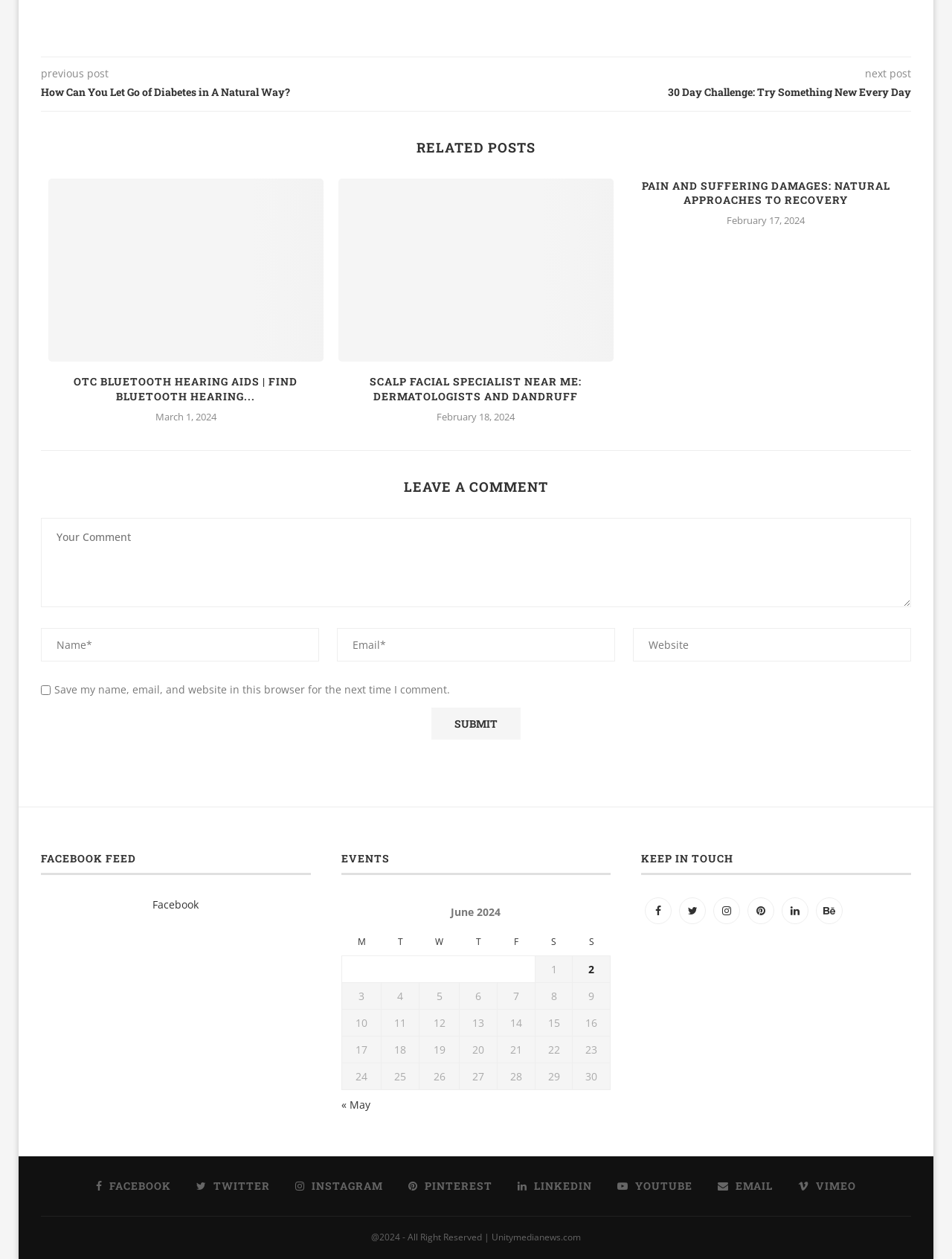Provide a one-word or short-phrase answer to the question:
What is the date of the second related post?

February 18, 2024